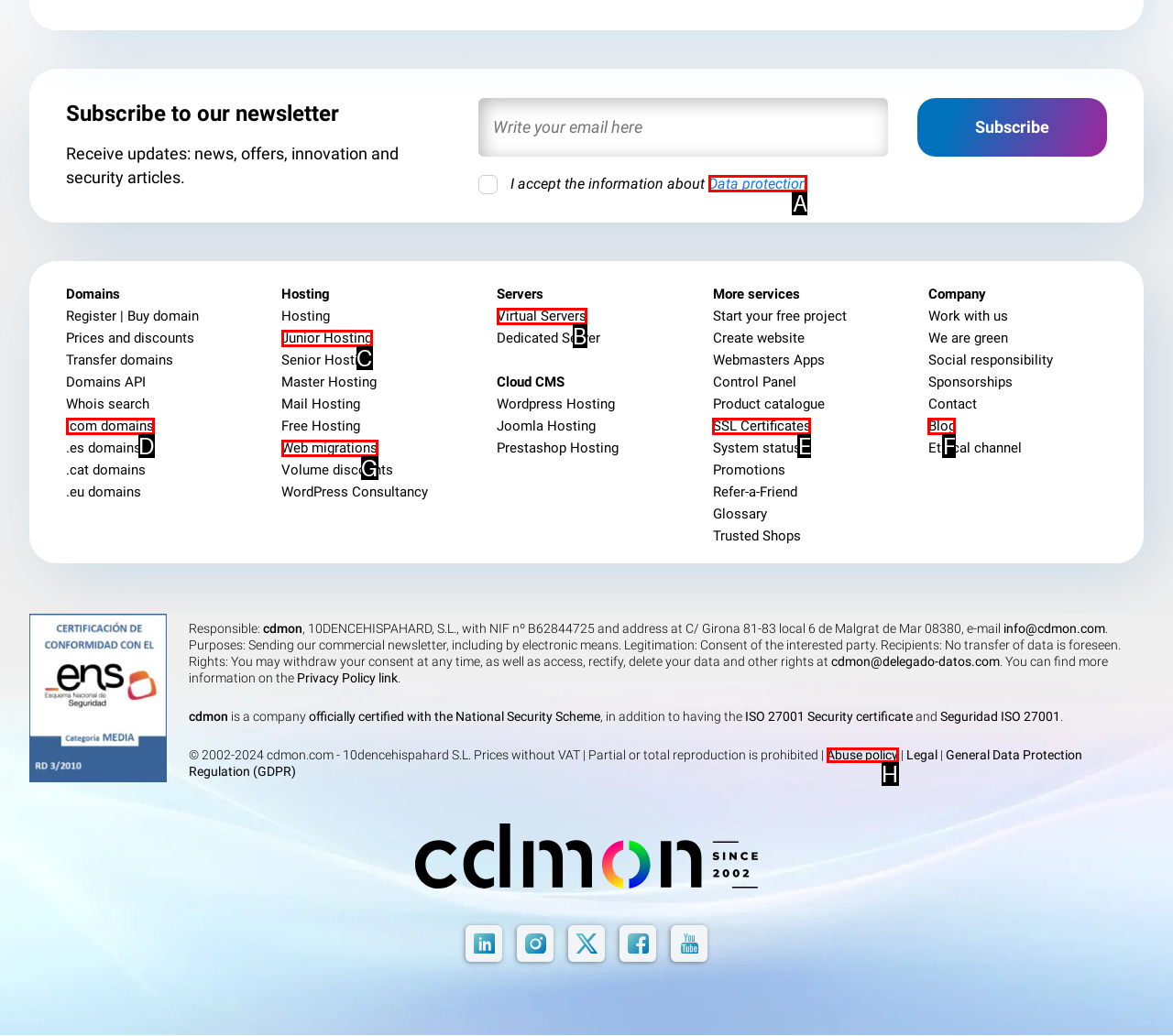Based on the choices marked in the screenshot, which letter represents the correct UI element to perform the task: Learn about data protection?

A